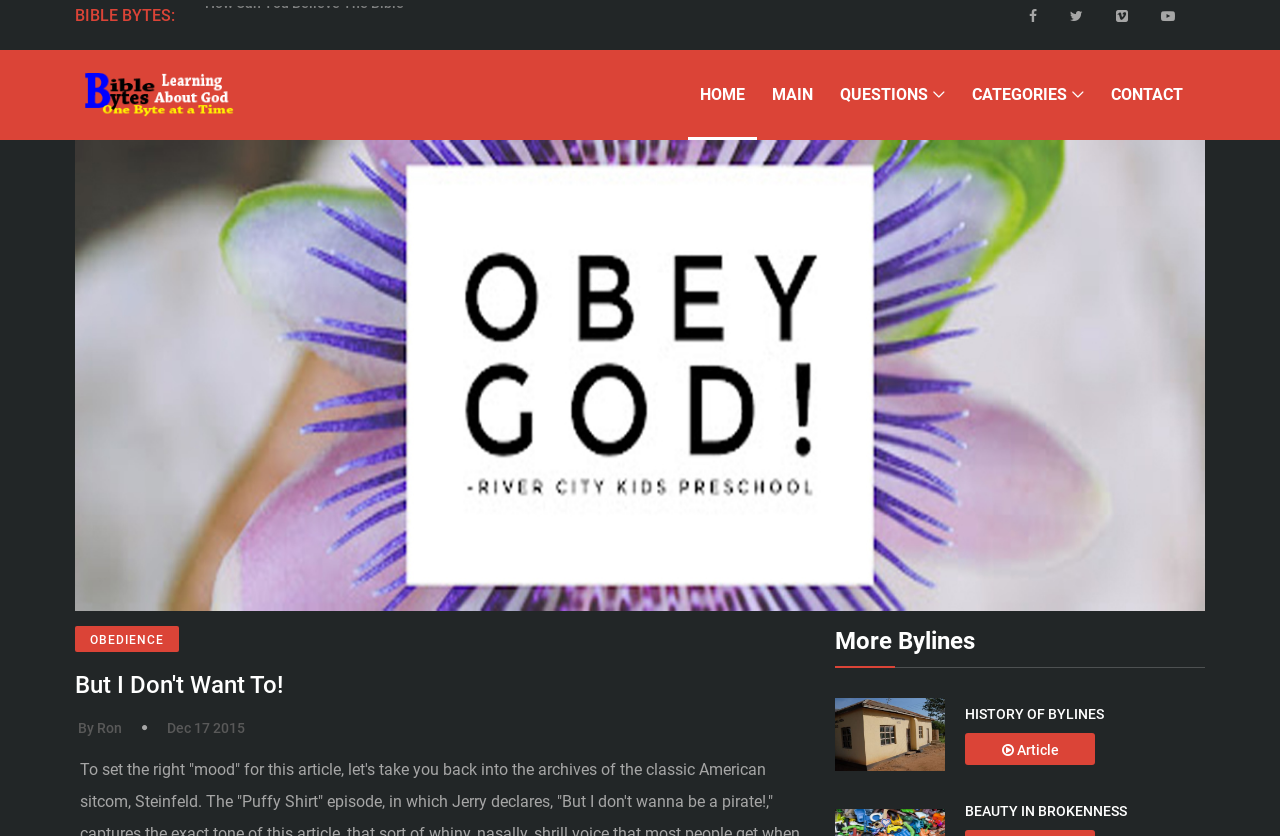Pinpoint the bounding box coordinates of the clickable element needed to complete the instruction: "View 'CATEGORIES'". The coordinates should be provided as four float numbers between 0 and 1: [left, top, right, bottom].

[0.75, 0.06, 0.856, 0.167]